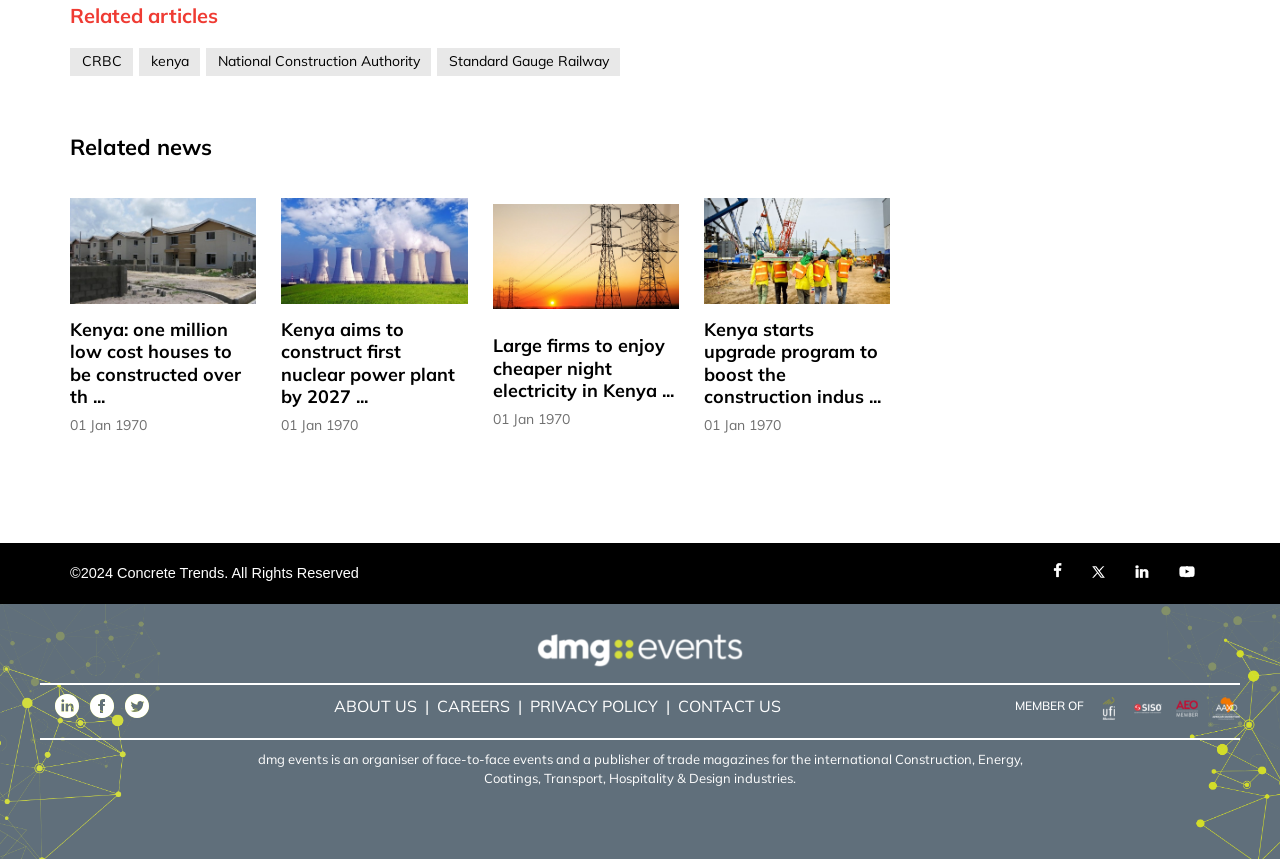Find and indicate the bounding box coordinates of the region you should select to follow the given instruction: "Follow 'linkedin' social media".

[0.043, 0.808, 0.062, 0.836]